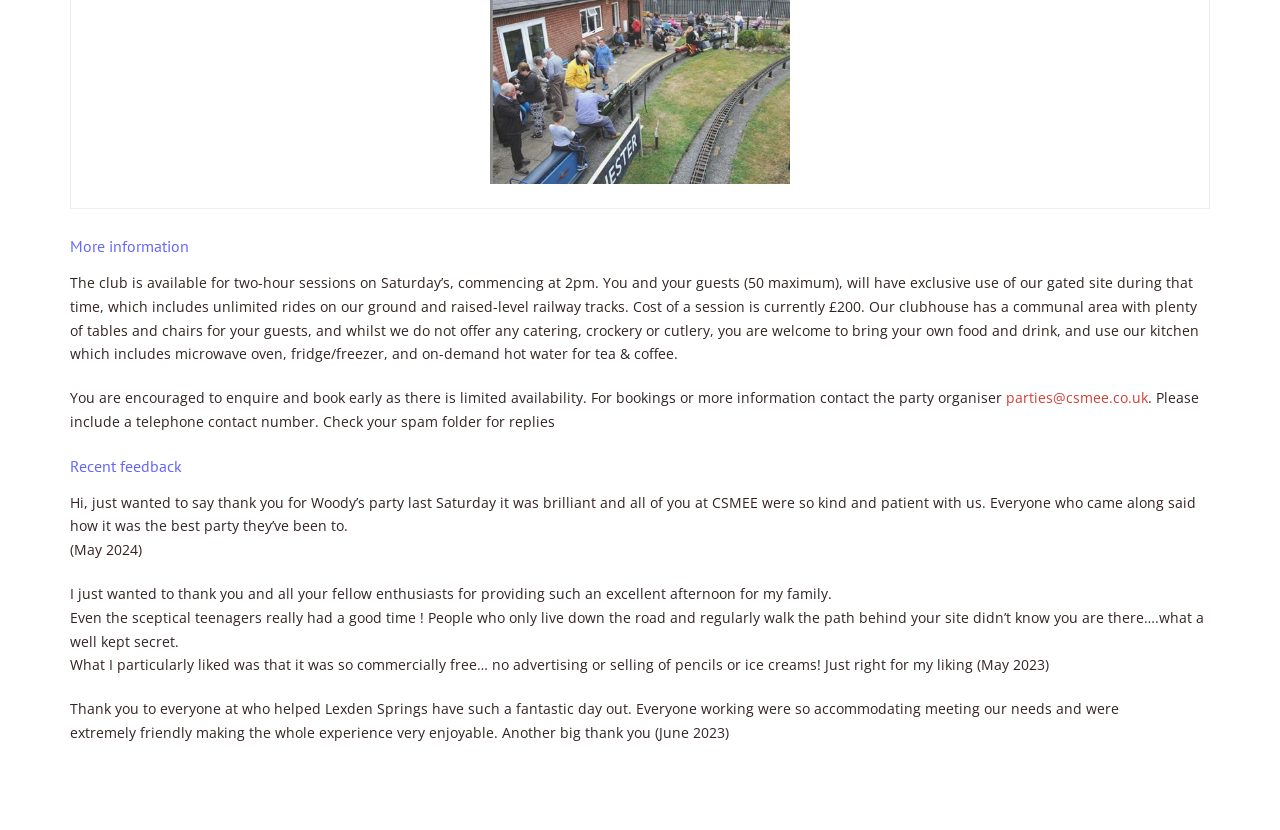From the element description: "parties@csmee.co.uk", extract the bounding box coordinates of the UI element. The coordinates should be expressed as four float numbers between 0 and 1, in the order [left, top, right, bottom].

[0.786, 0.468, 0.897, 0.491]